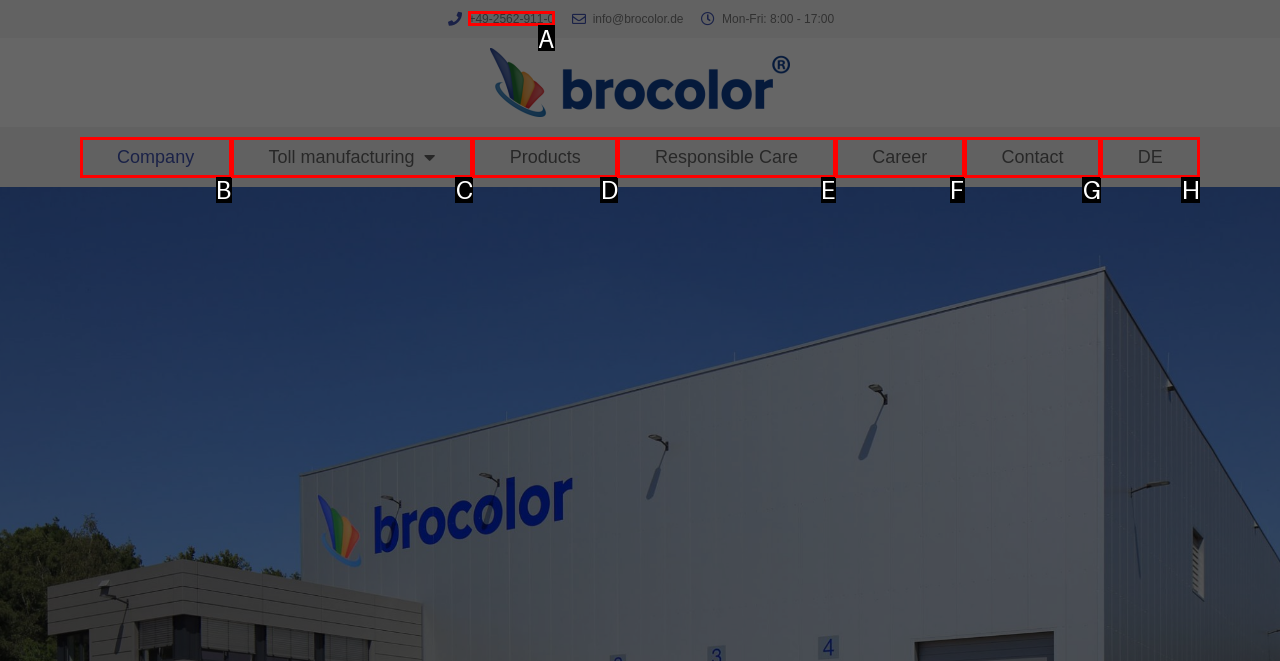What option should you select to complete this task: call the company? Indicate your answer by providing the letter only.

A